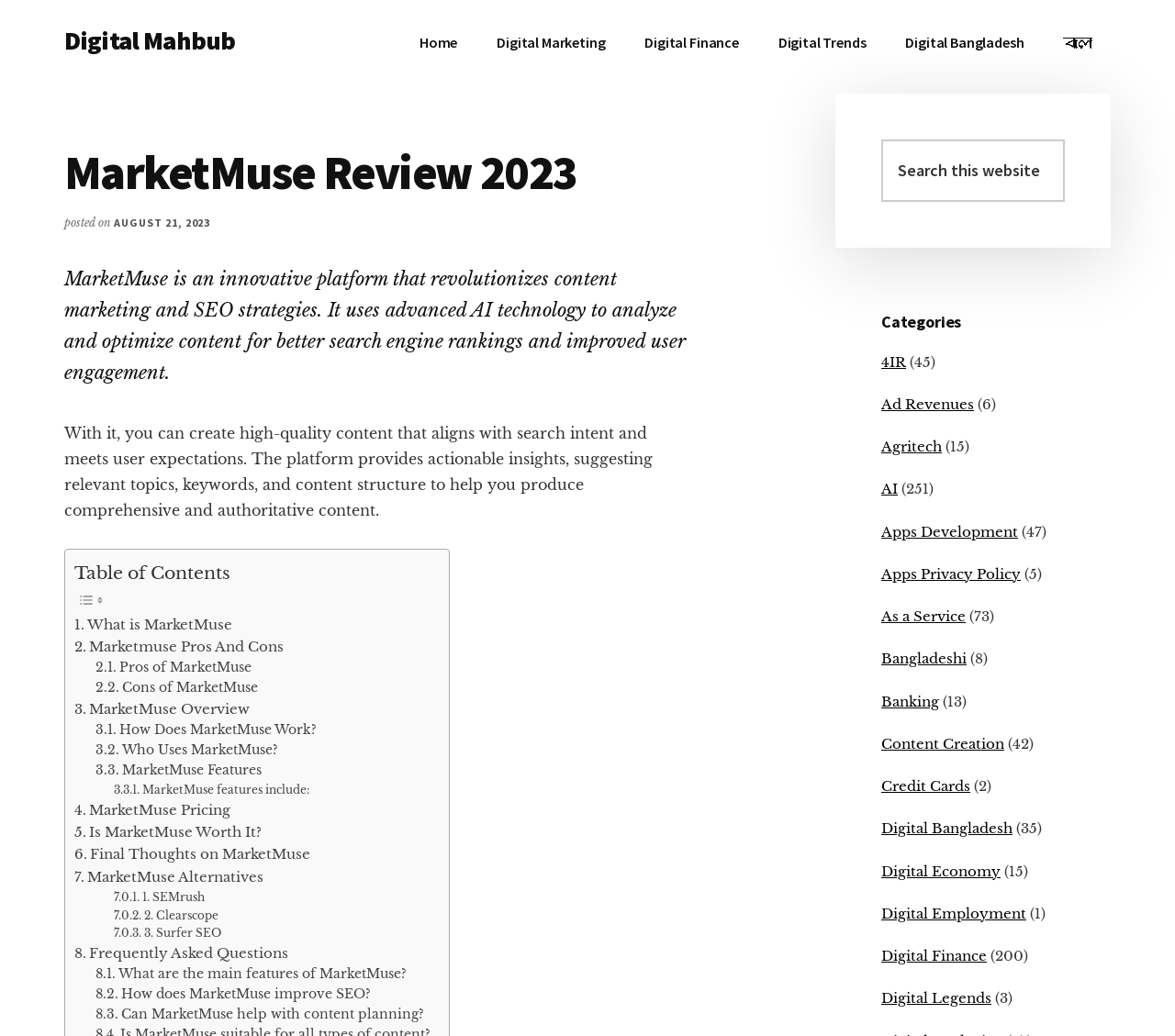What is the primary heading on this webpage?

MarketMuse Review 2023